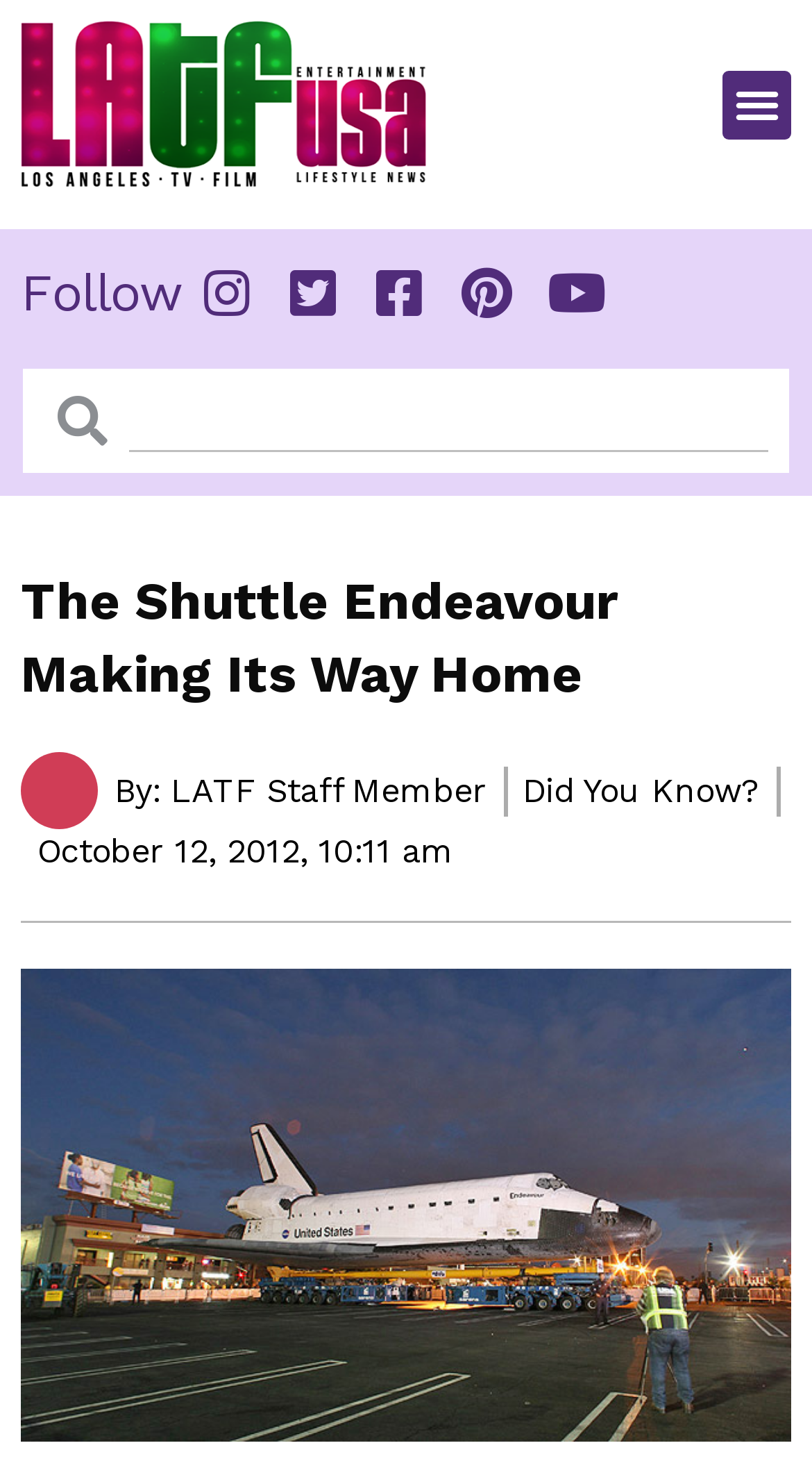Utilize the information from the image to answer the question in detail:
What is the purpose of the button in the top right corner?

I found the purpose of the button by looking at its label, which is 'Menu Toggle'. This button is located in the top right corner of the webpage.